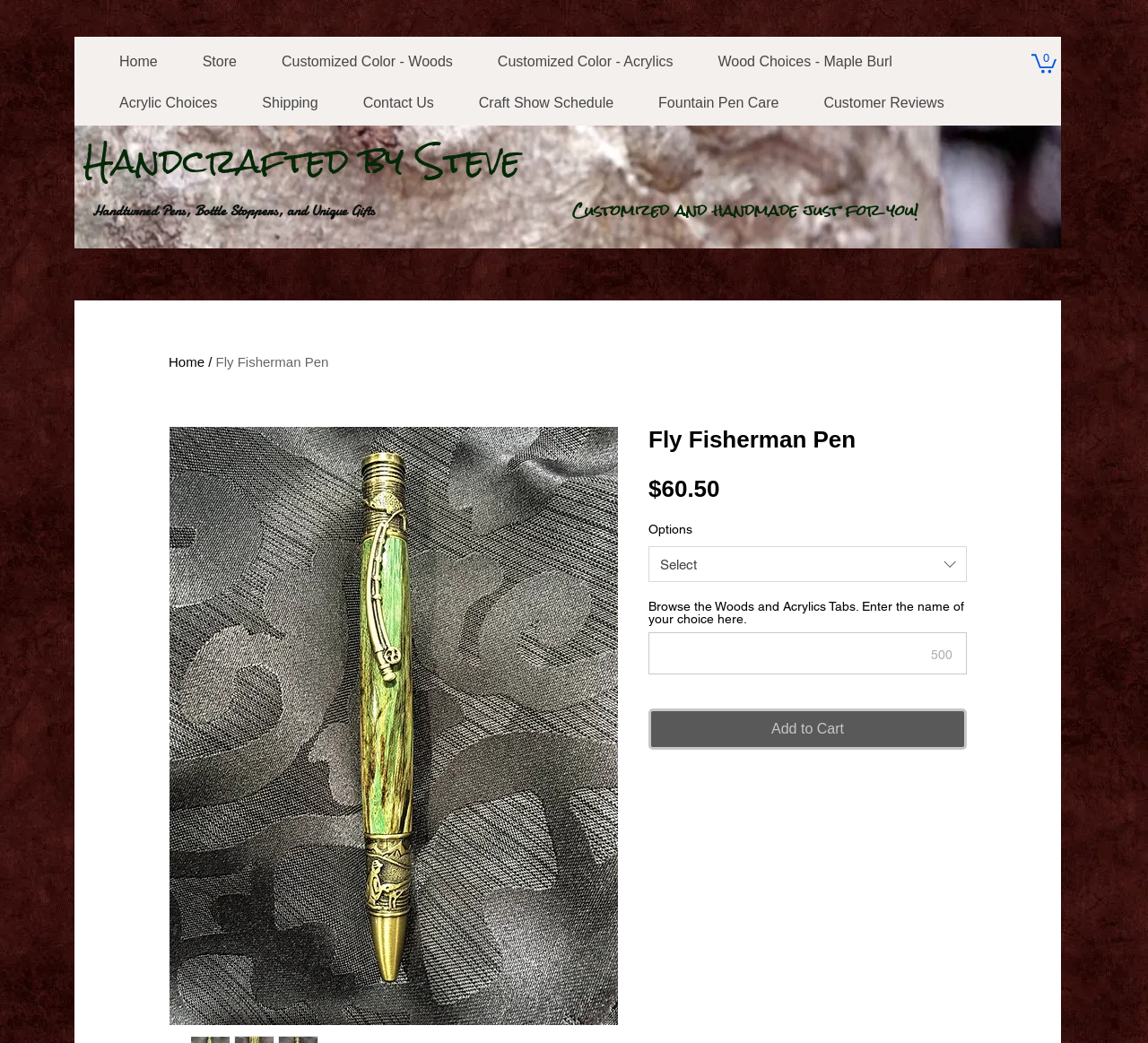Reply to the question with a single word or phrase:
How many navigation links are there?

11